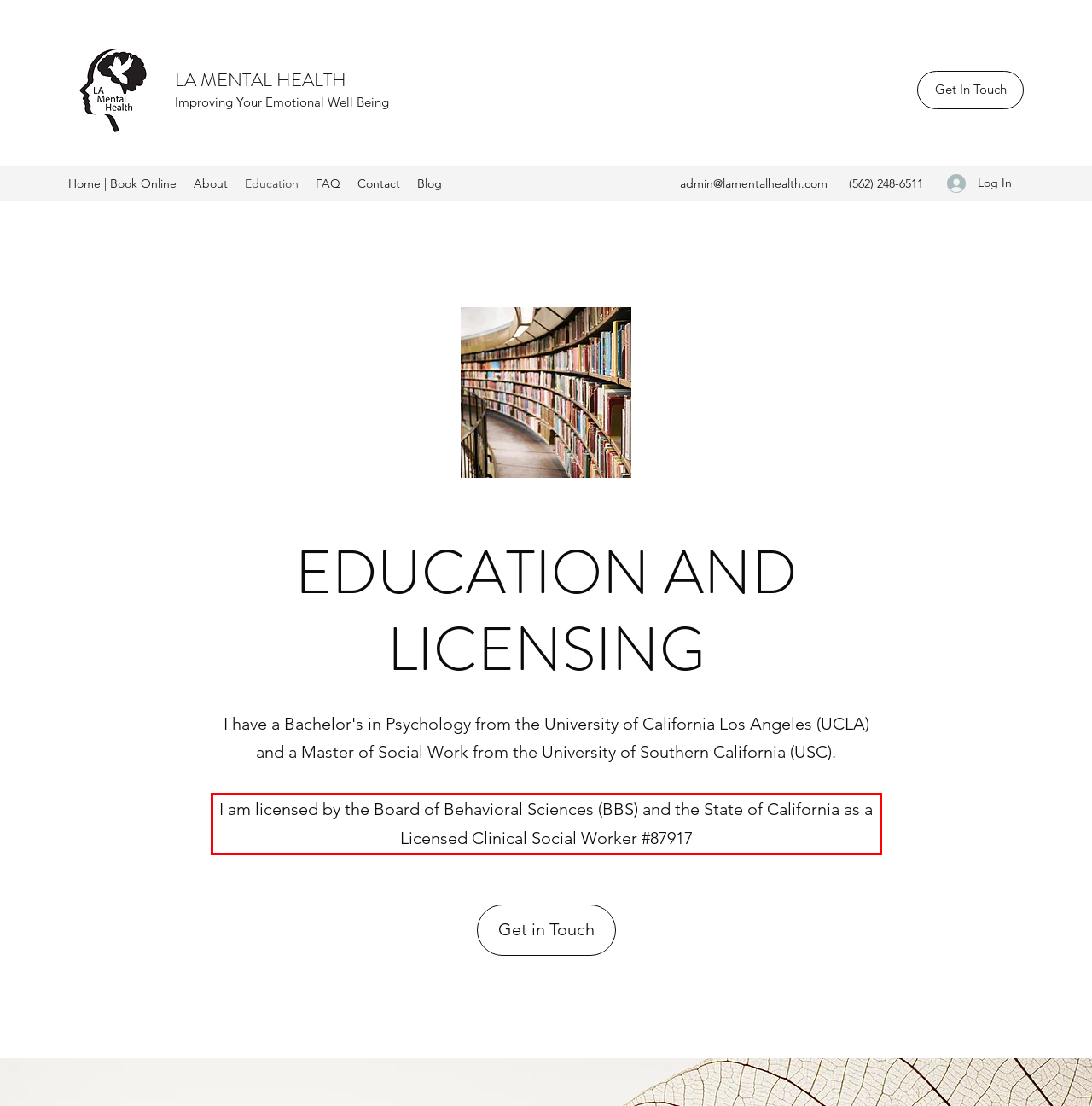Your task is to recognize and extract the text content from the UI element enclosed in the red bounding box on the webpage screenshot.

I am licensed by the Board of Behavioral Sciences (BBS) and the State of California as a Licensed Clinical Social Worker #87917